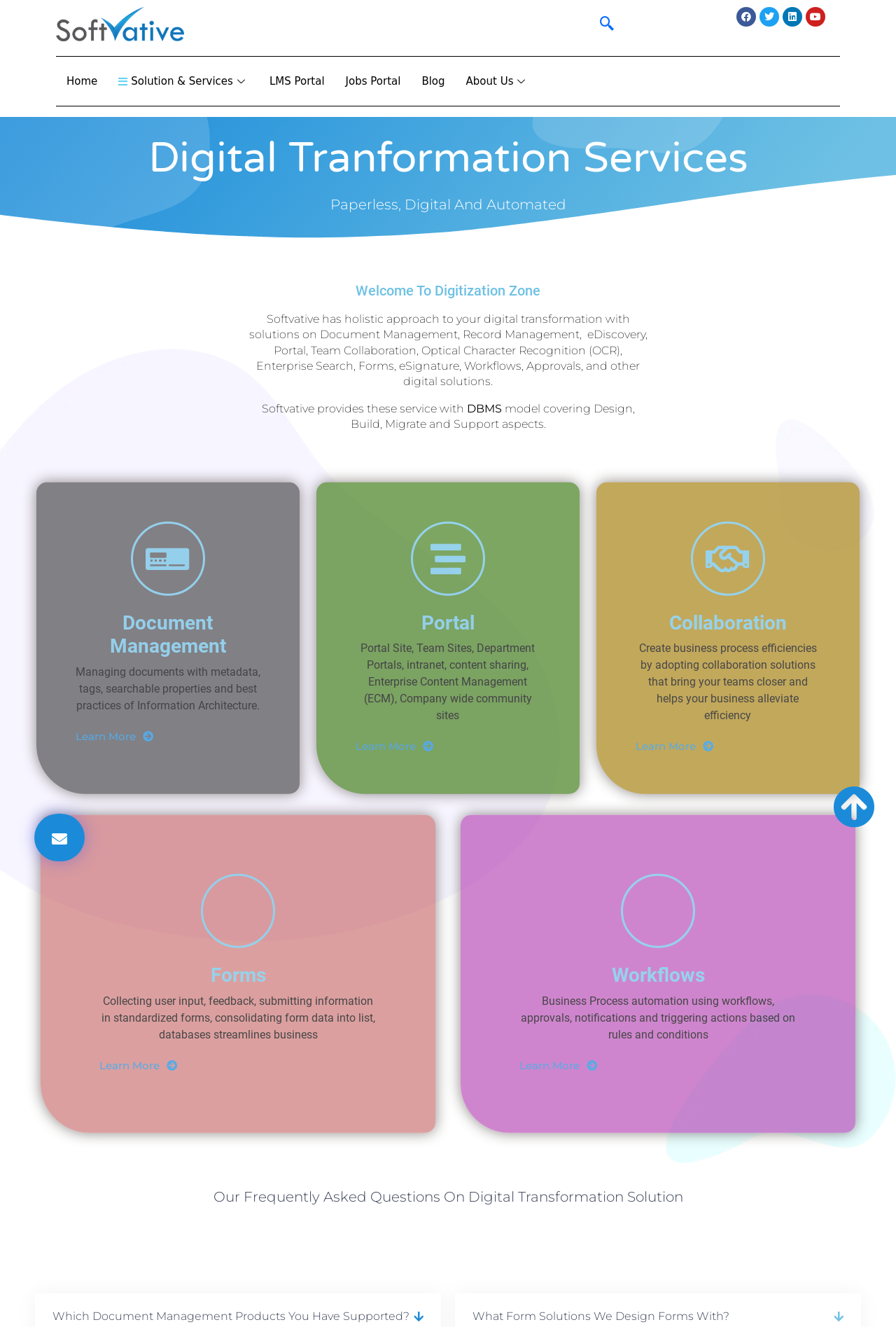Please specify the bounding box coordinates of the region to click in order to perform the following instruction: "Click on the Facebook link".

[0.822, 0.005, 0.844, 0.02]